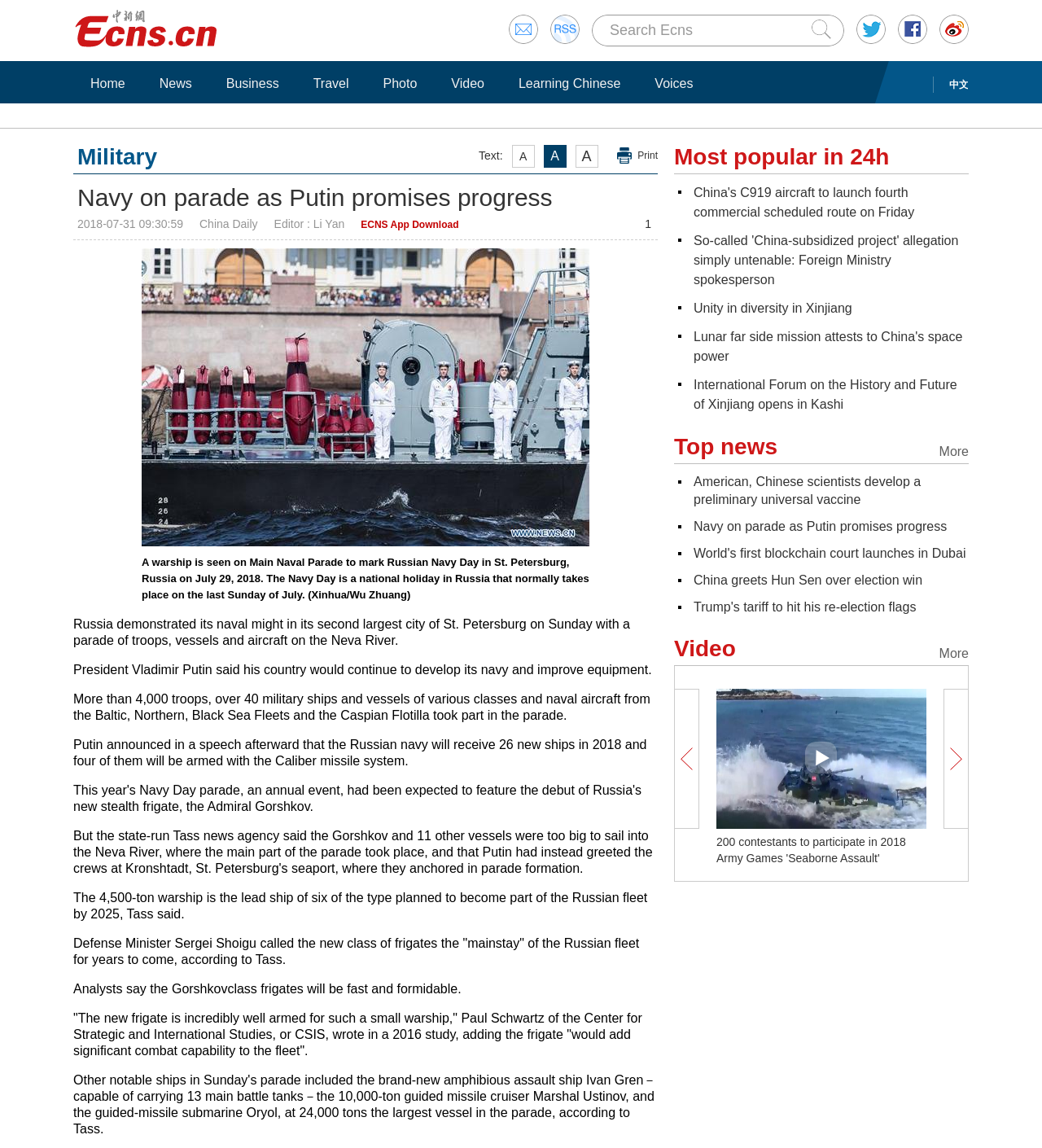Refer to the image and answer the question with as much detail as possible: How many new ships will the Russian navy receive in 2018?

I found the answer by reading the article content, specifically the sentence 'Putin announced in a speech afterward that the Russian navy will receive 26 new ships in 2018 and four of them will be armed with the Caliber missile system.'